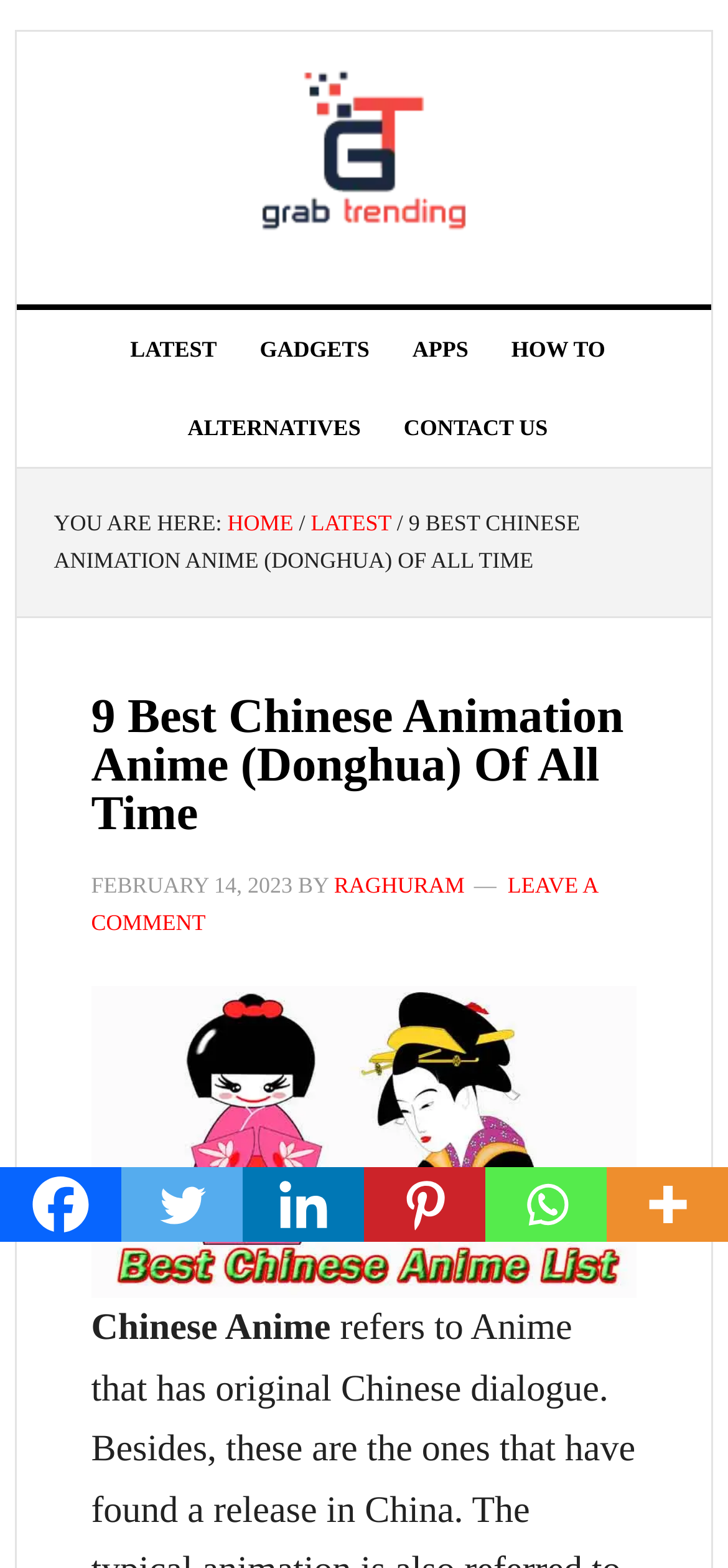Please specify the bounding box coordinates of the region to click in order to perform the following instruction: "Click on the GRABTRENDING link".

[0.176, 0.044, 0.824, 0.151]